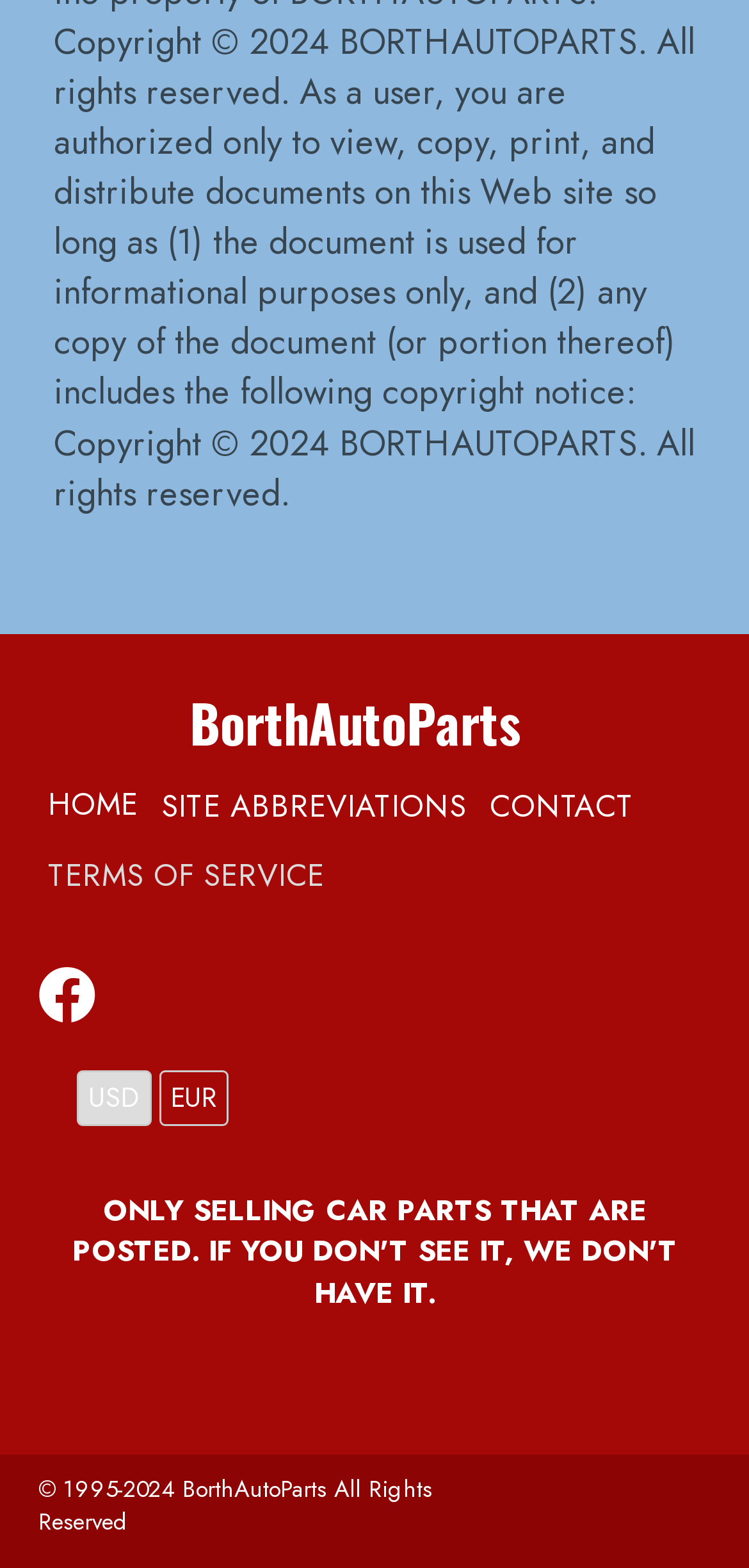What is the name of the website?
Refer to the screenshot and answer in one word or phrase.

BorthAutoParts